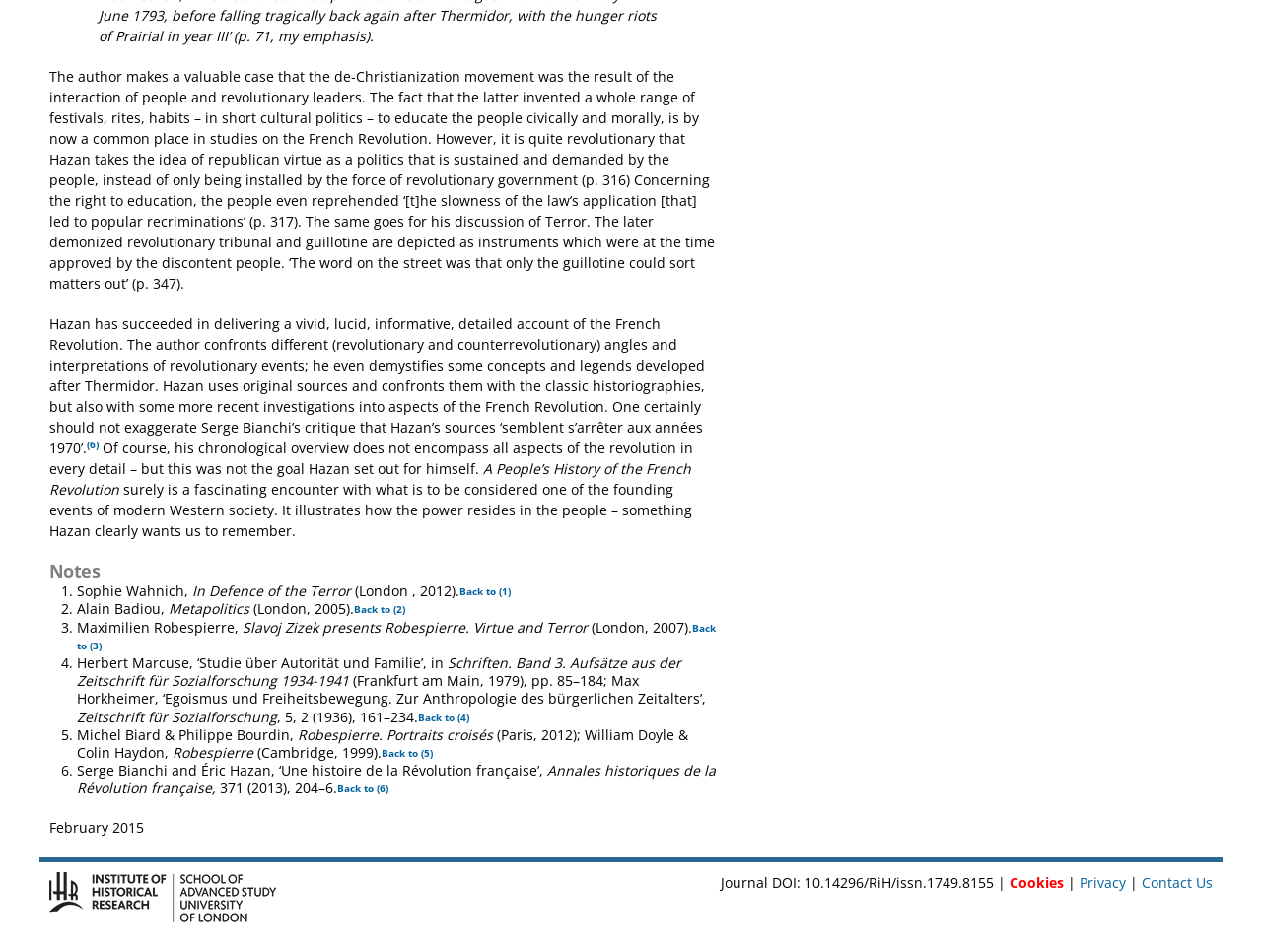Using the information from the screenshot, answer the following question thoroughly:
What is the journal's DOI?

The journal's DOI can be found in the StaticText element with the text 'Journal DOI: 10.14296/RiH/issn.1749.8155' at coordinates [0.571, 0.918, 0.8, 0.937]. This element is located at the bottom of the page, indicating that it is the journal's DOI.